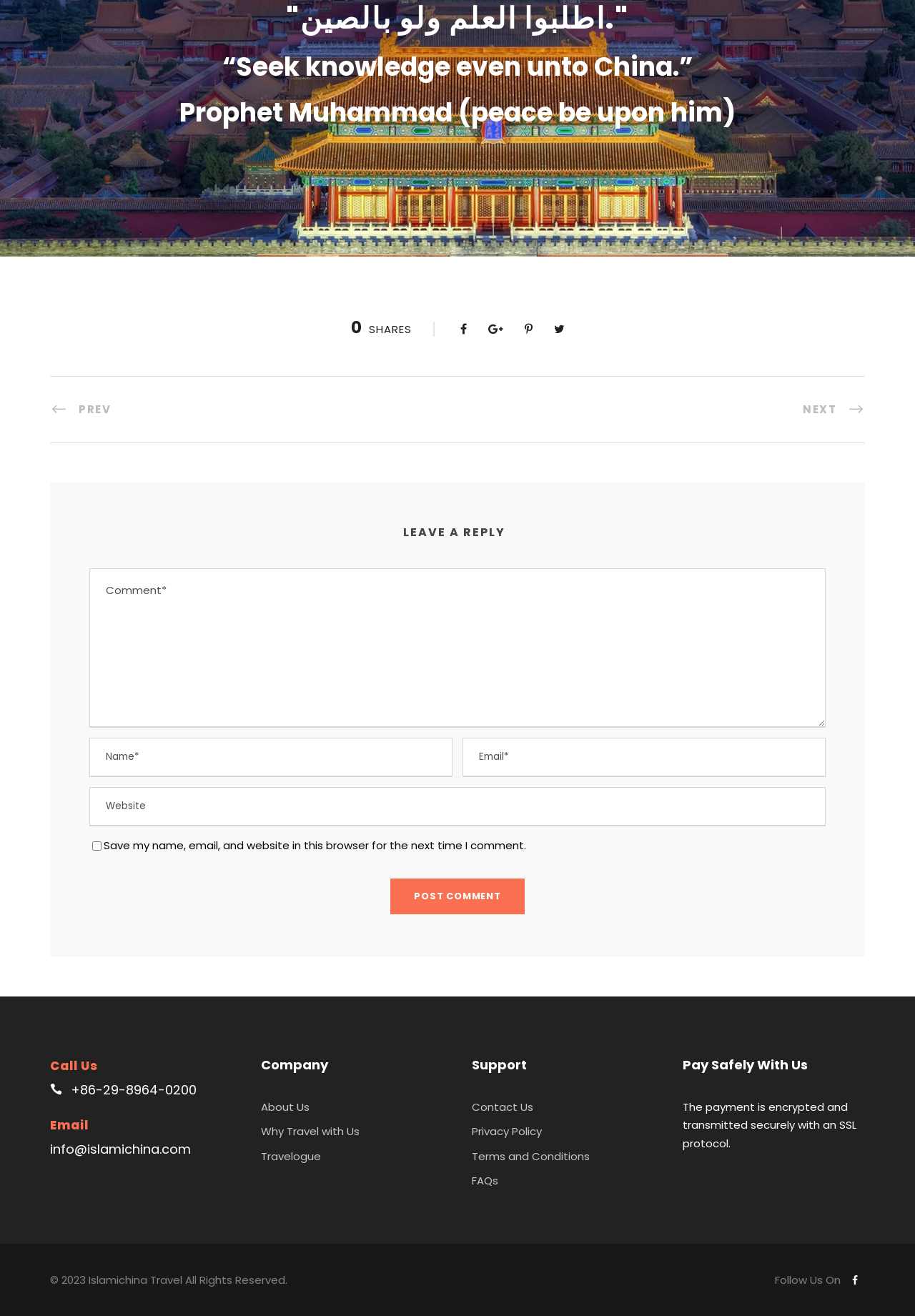Can you show the bounding box coordinates of the region to click on to complete the task described in the instruction: "Explore the BFn Notes section"?

None